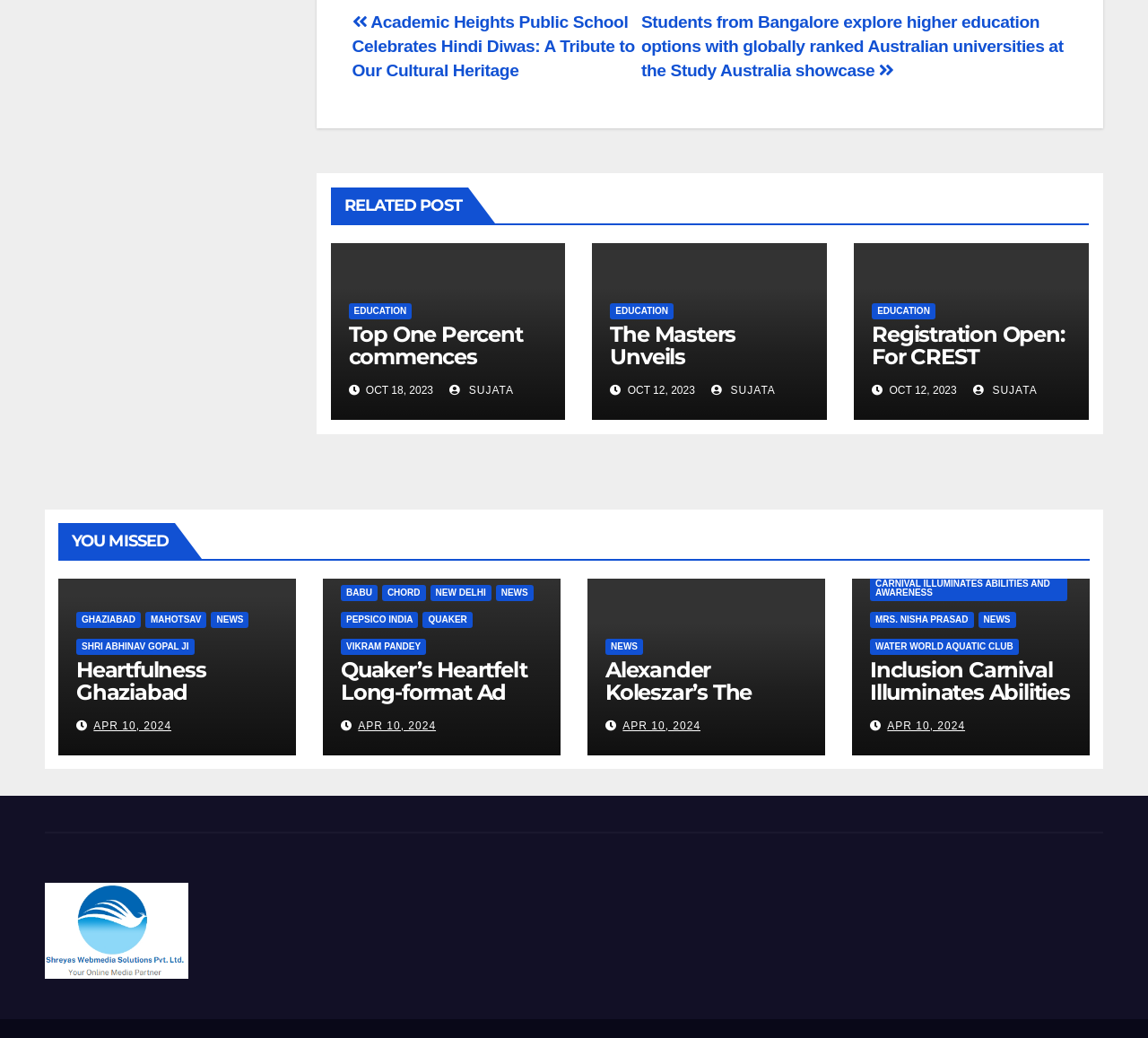Please identify the bounding box coordinates of the element's region that should be clicked to execute the following instruction: "Share on Facebook". The bounding box coordinates must be four float numbers between 0 and 1, i.e., [left, top, right, bottom].

None